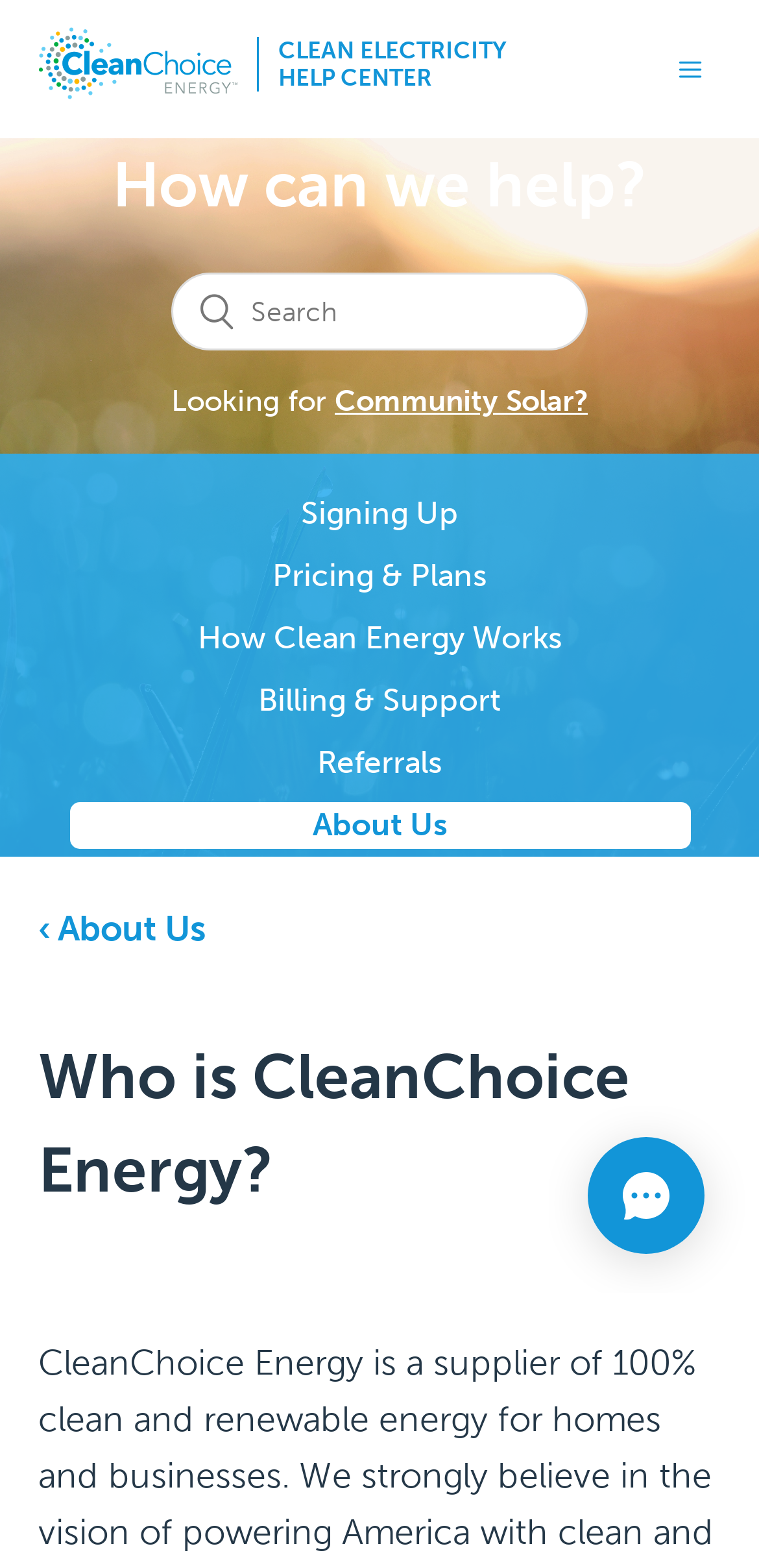Determine the bounding box coordinates for the UI element matching this description: "Referrals".

[0.418, 0.474, 0.582, 0.498]